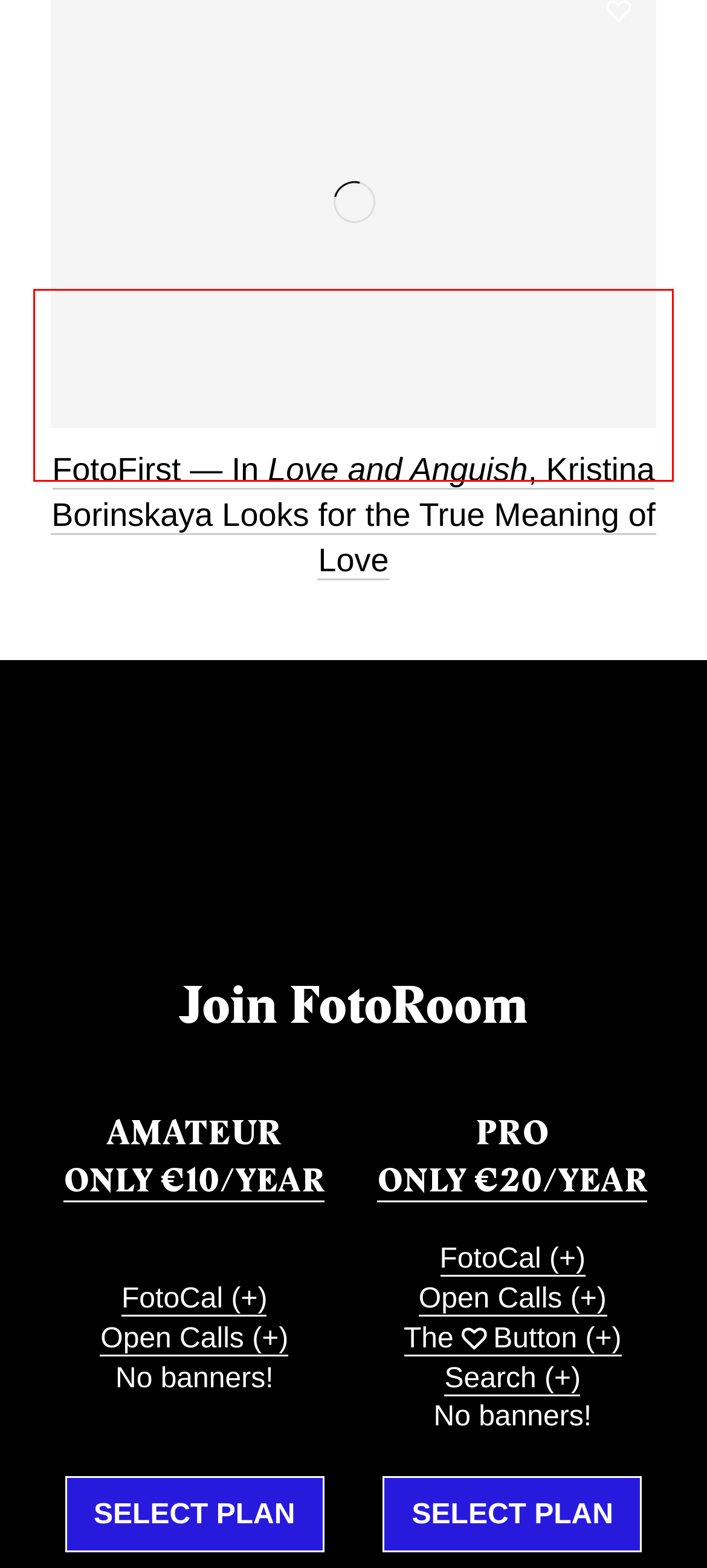Using the provided screenshot of a webpage, recognize the text inside the red rectangle bounding box by performing OCR.

As I had already been in the region with my Pentax67 and shot some single images, I knew that it was the right camera for the project. I wanted to emphasize the slow pace of life of the Swedish people by using a slow camera.